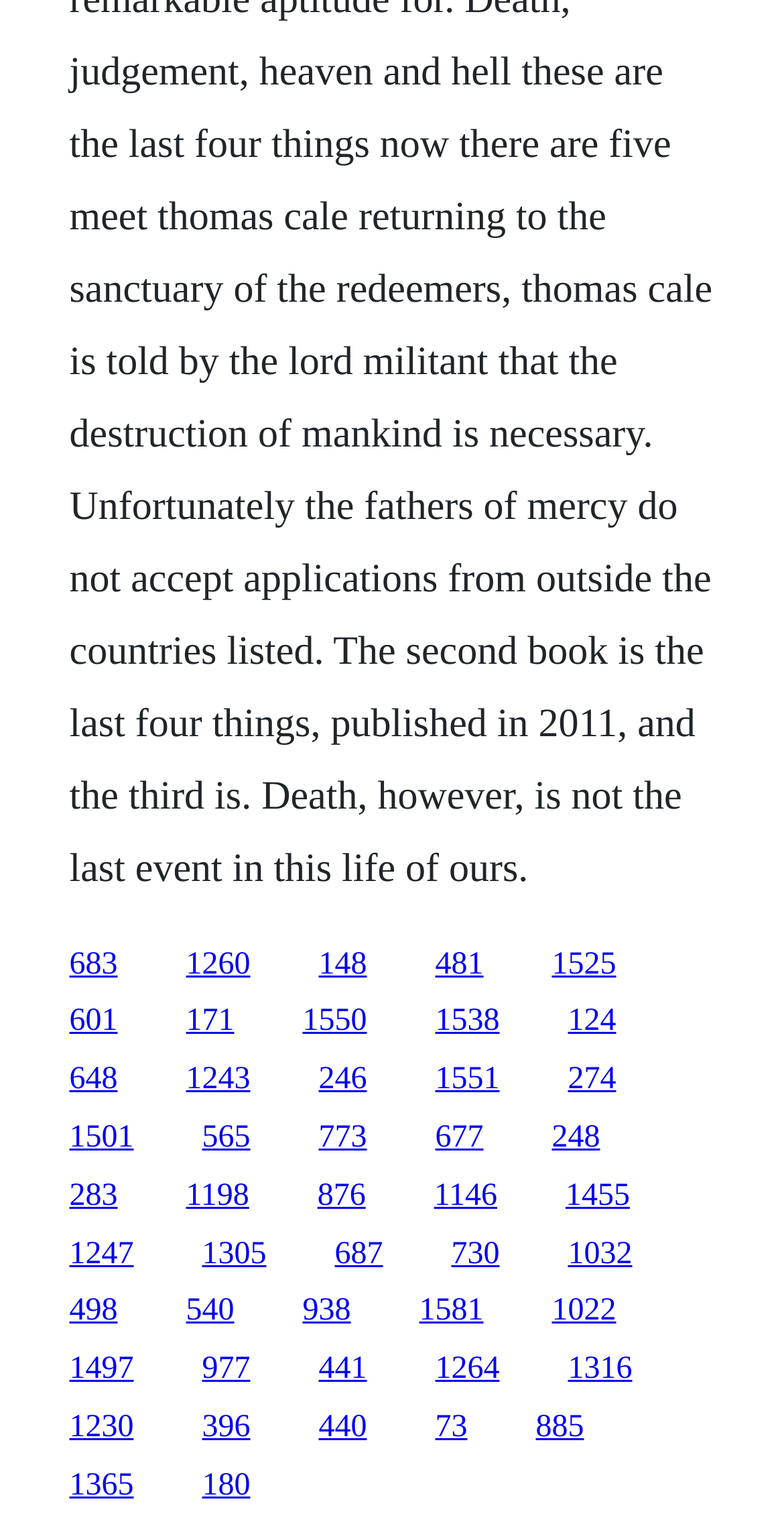What is the purpose of the links on this webpage?
Refer to the screenshot and answer in one word or phrase.

Navigation